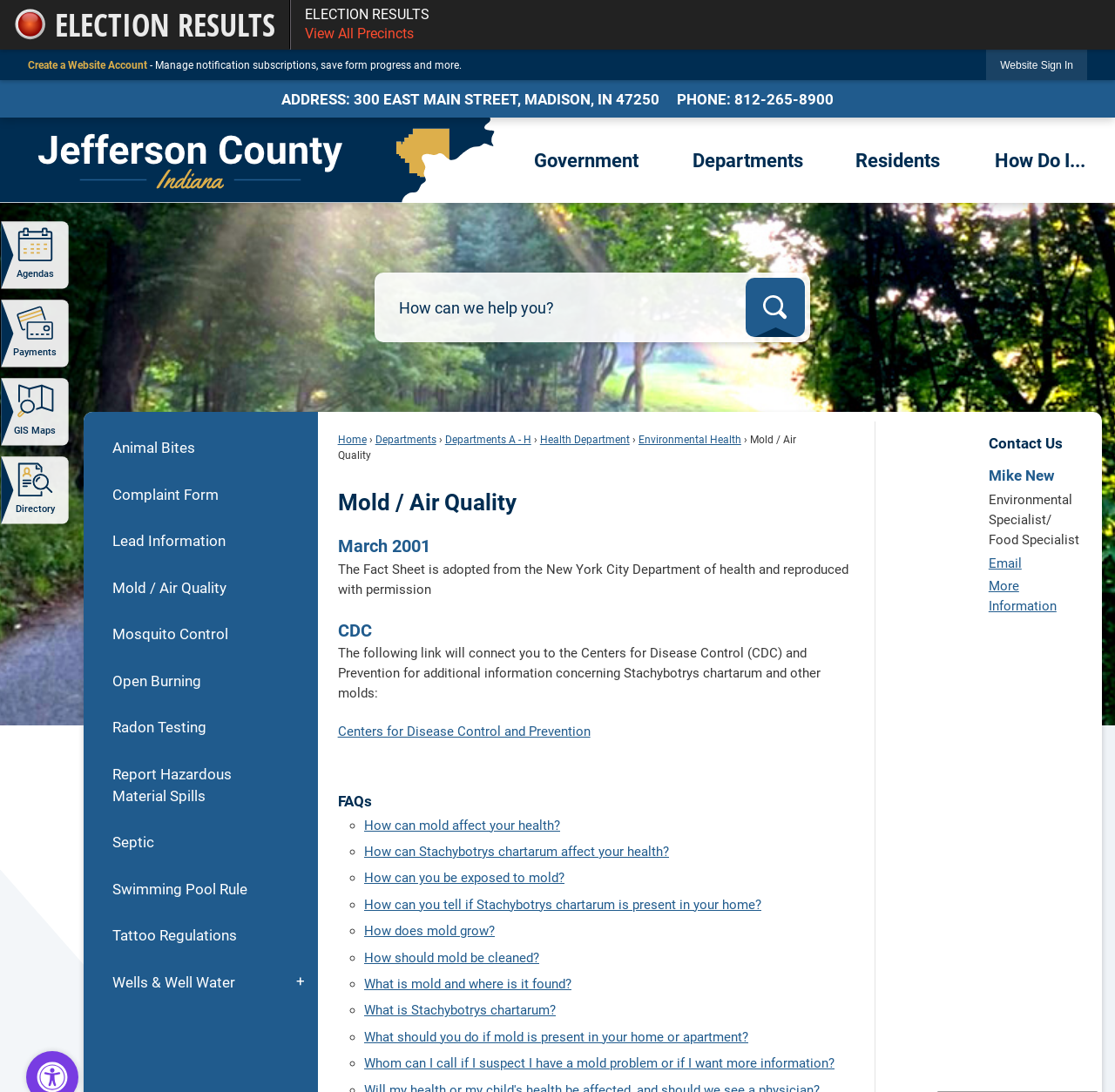Can you find the bounding box coordinates of the area I should click to execute the following instruction: "Search for something"?

[0.336, 0.25, 0.727, 0.313]